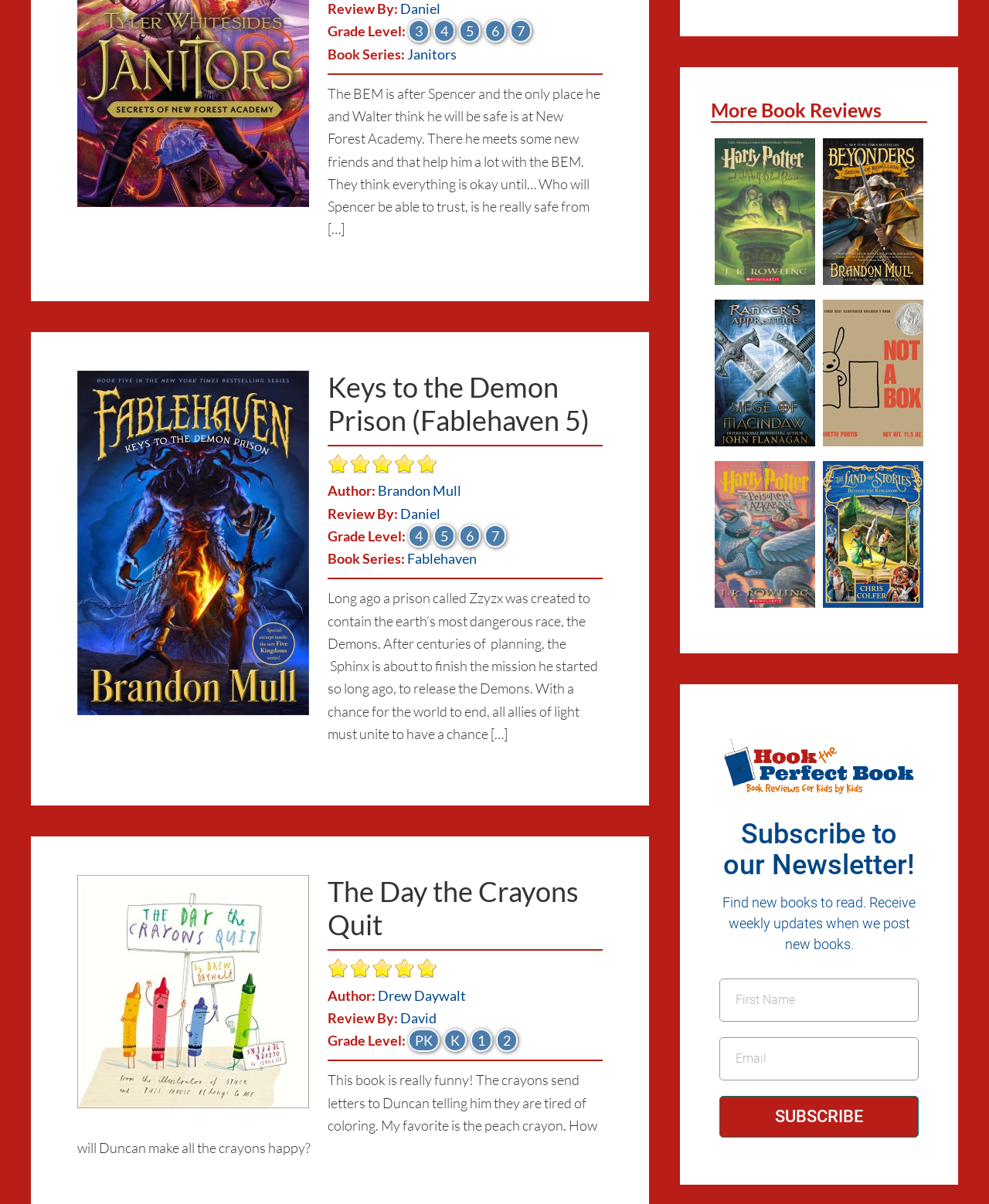Please identify the bounding box coordinates of the clickable region that I should interact with to perform the following instruction: "Click on the link to read the review of 'Harry Potter and the Half-Blood Prince (Harry Potter #6)'". The coordinates should be expressed as four float numbers between 0 and 1, i.e., [left, top, right, bottom].

[0.723, 0.115, 0.824, 0.241]